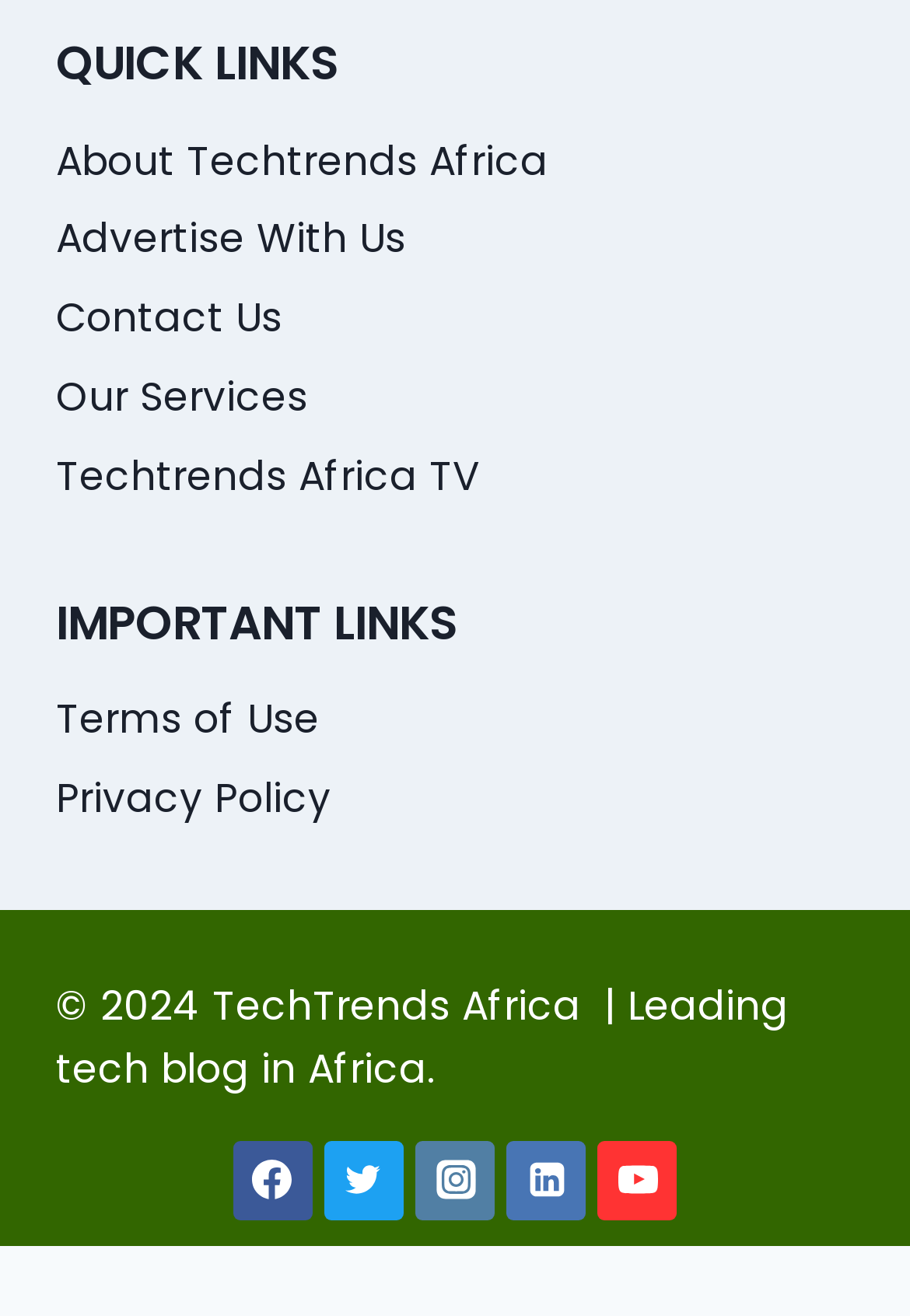What is the purpose of the 'QUICK LINKS' section?
Based on the image, answer the question in a detailed manner.

The 'QUICK LINKS' section is a heading that groups together several links, including 'About Techtrends Africa', 'Advertise With Us', 'Contact Us', 'Our Services', and 'Techtrends Africa TV'. The purpose of this section is to provide quick access to these important pages.